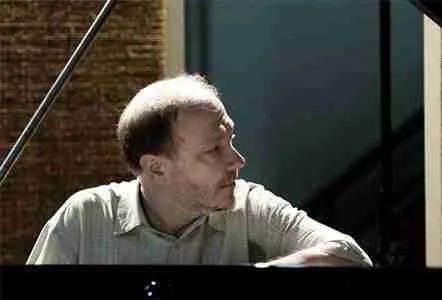Describe the image with as much detail as possible.

The image captures a candid moment of the renowned pianist Marc-André Hamelin, showcasing his thoughtful demeanor as he interacts with his instrument. With a focus on his facial expression and posture, the photograph conveys a sense of intensity and introspection, characteristic of Hamelin's performance style. He is set against a backdrop that hints at a performance venue, potentially connecting to his acclaimed concert at Zankel Hall in Carnegie Hall, where he performed pieces such as Medtner’s Night Wind Sonata and Schubert’s Impromptus. Renowned for his exceptional technical skill and emotional expressivity, Hamelin's playing creates a rich tapestry of sound that reflects deep musicality and artistic depth. This image serves as a visual testament to his artistry and the captivating aura he brings to his performances.